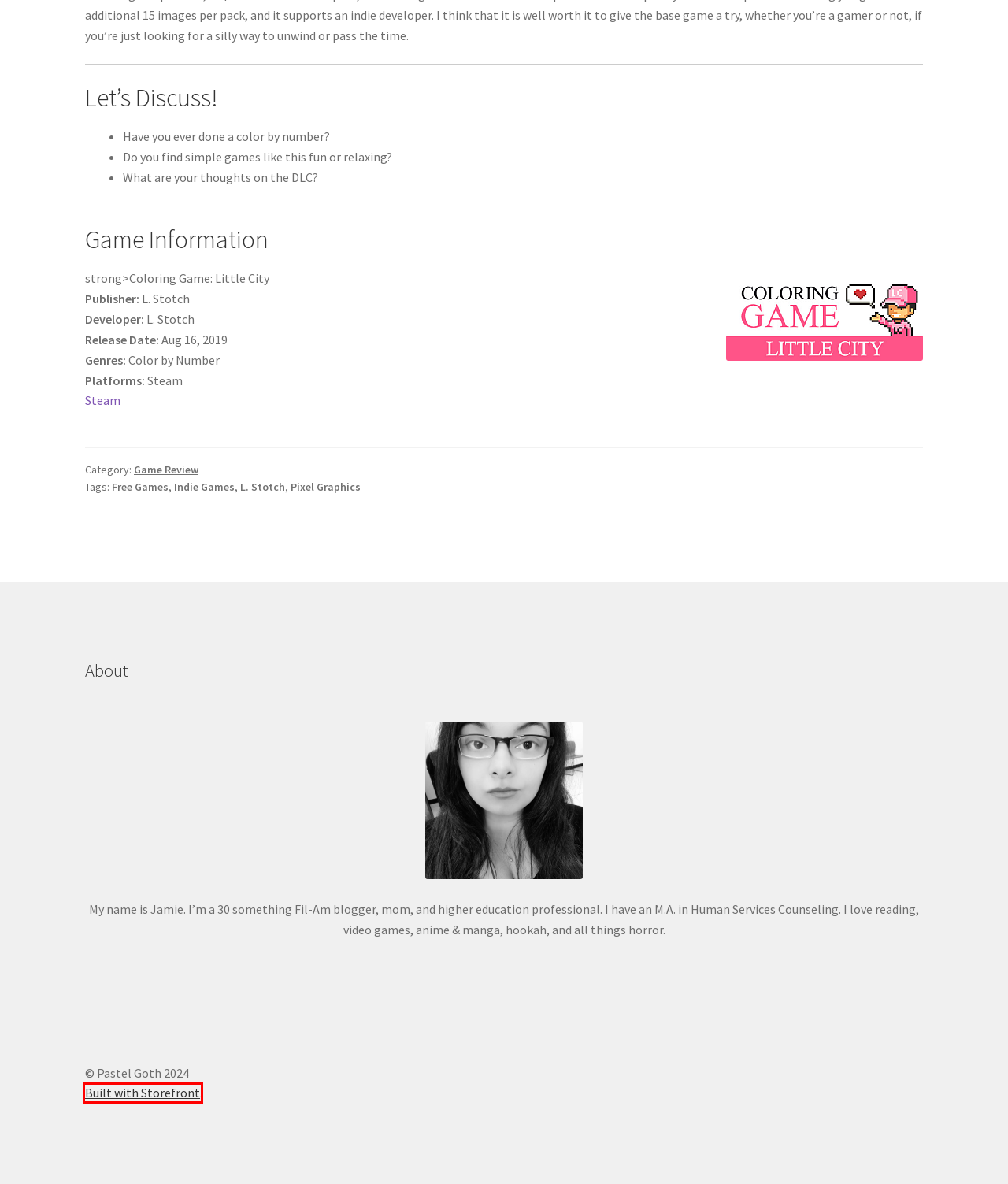Given a screenshot of a webpage with a red rectangle bounding box around a UI element, select the best matching webpage description for the new webpage that appears after clicking the highlighted element. The candidate descriptions are:
A. Review Archive | Pastel Goth
B. Pastel Goth
C. Show Reviews | Pastel Goth
D. Shop | Pastel Goth
E. WooCommerce Themes - Official WooCommerce Marketplace
F. Network | Pastel Goth
G. Book Reviews | Pastel Goth
H. Book Reviews by Author | Pastel Goth

E